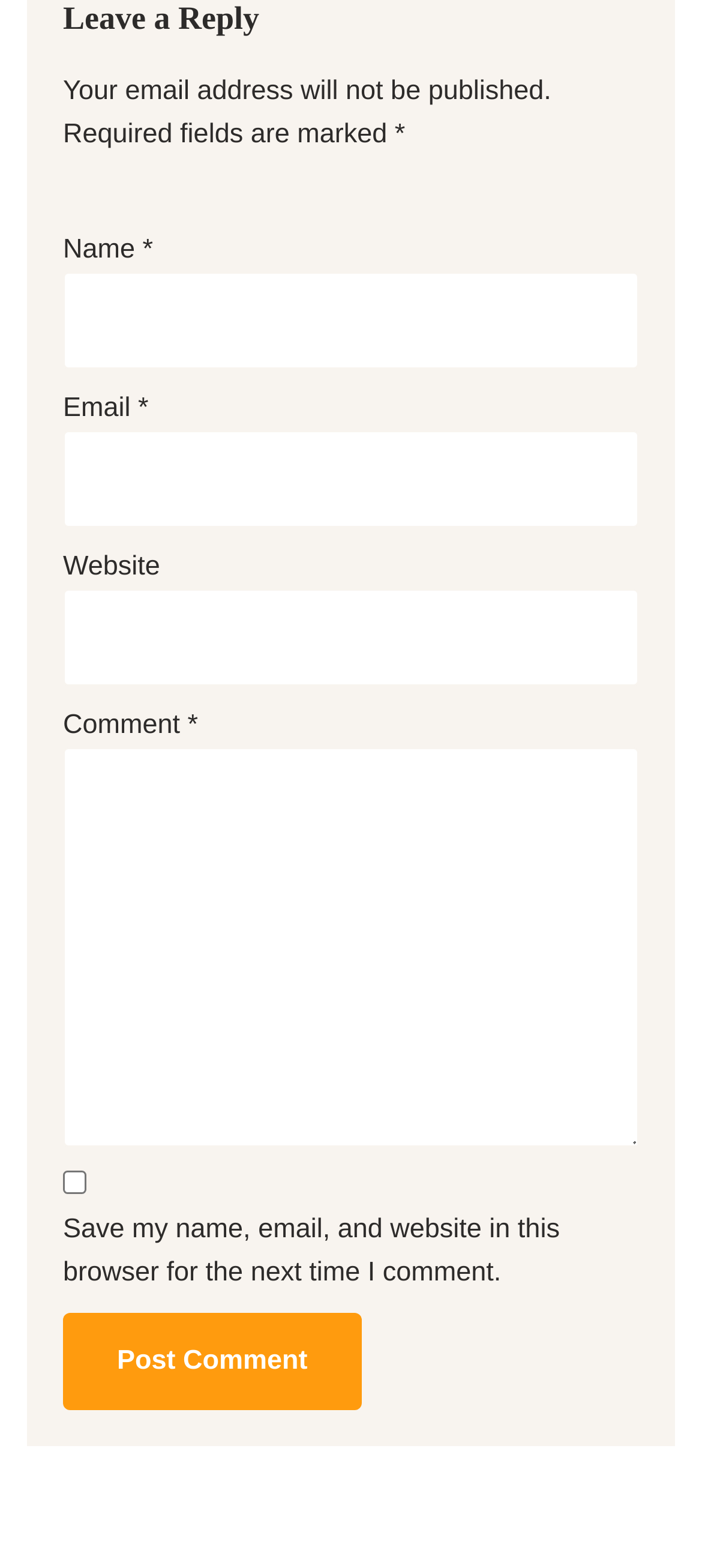What is the position of the 'Comment' field?
Using the image, provide a concise answer in one word or a short phrase.

Below the 'Website' field